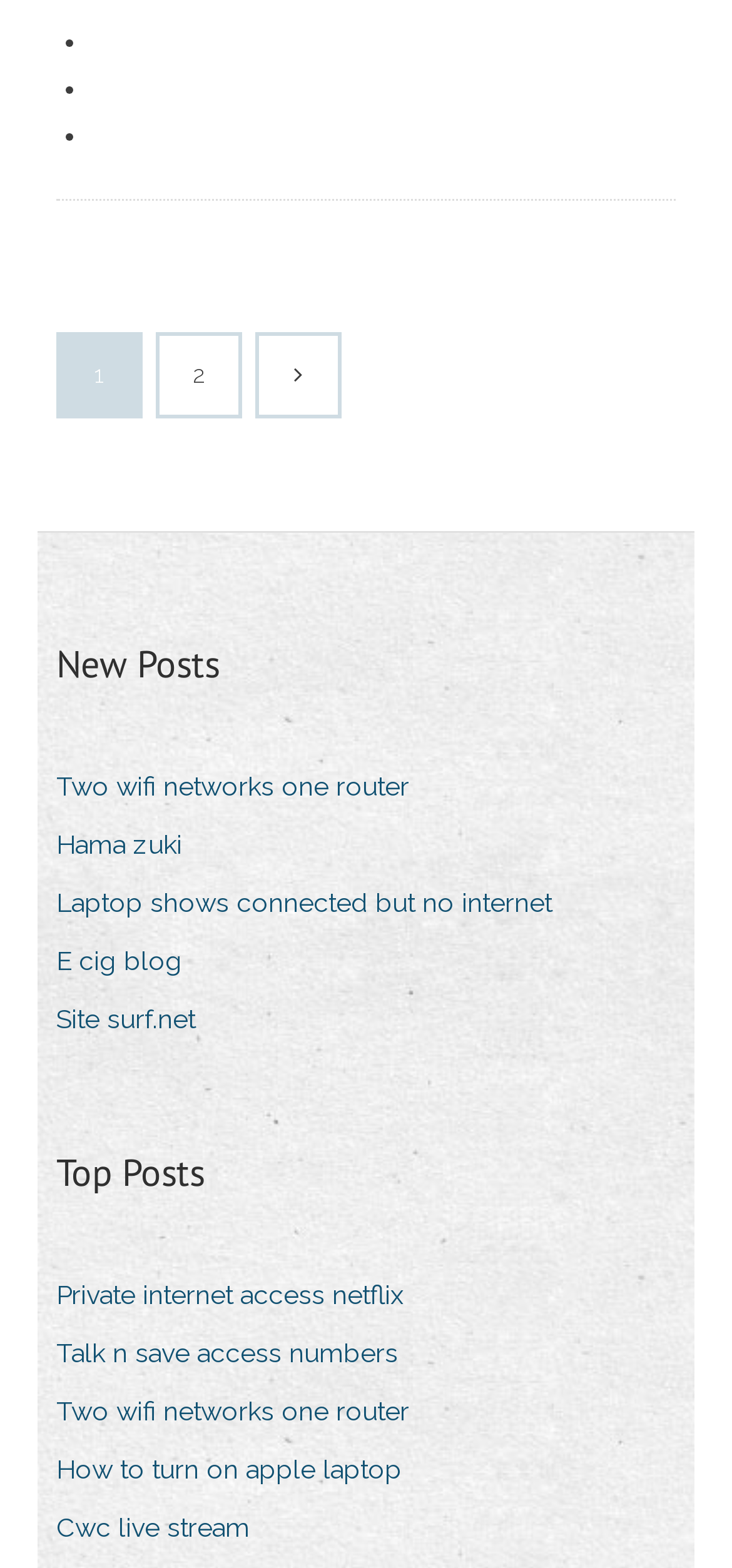Identify the bounding box coordinates of the clickable region to carry out the given instruction: "View 'Two wifi networks one router'".

[0.077, 0.485, 0.597, 0.518]